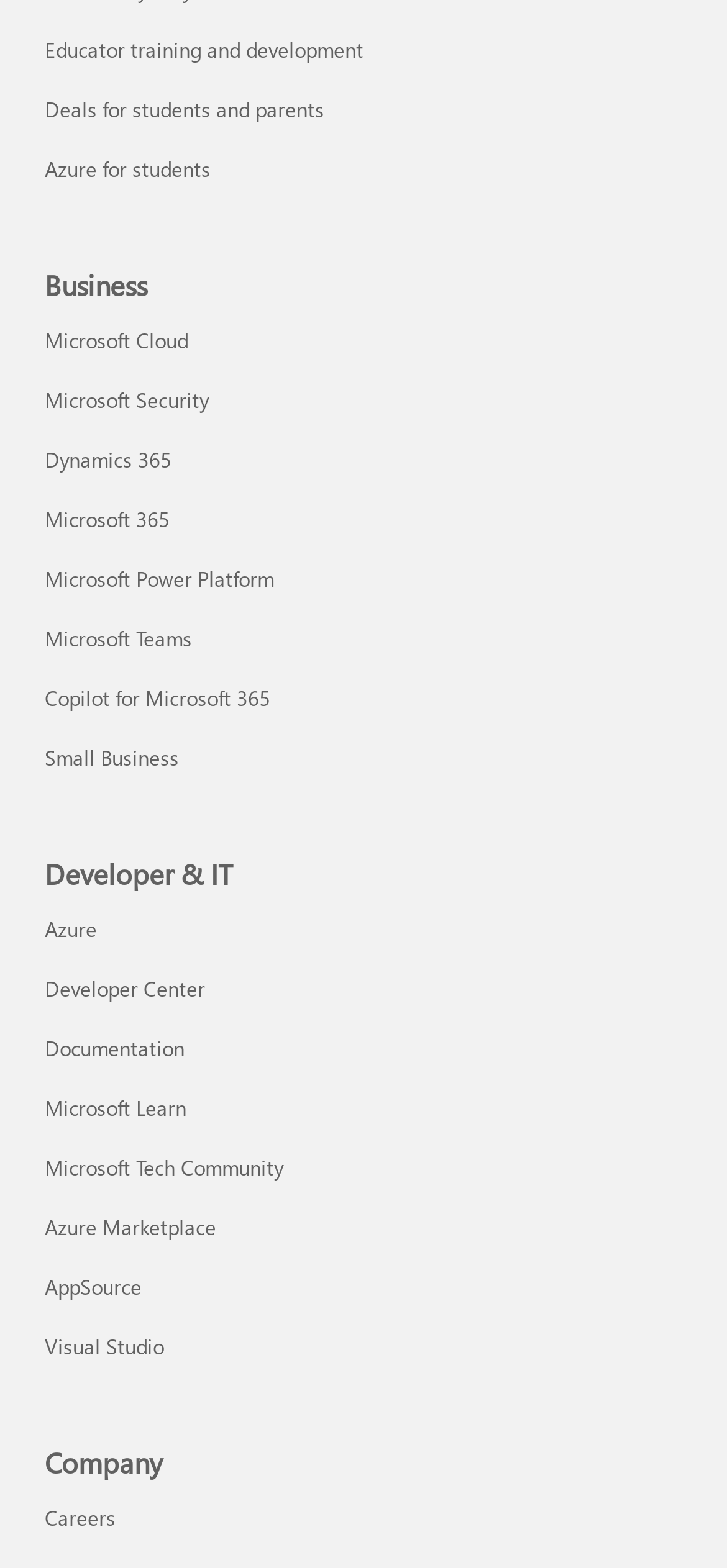Identify the bounding box coordinates of the clickable region required to complete the instruction: "Read August 2014". The coordinates should be given as four float numbers within the range of 0 and 1, i.e., [left, top, right, bottom].

[0.287, 0.014, 0.531, 0.041]